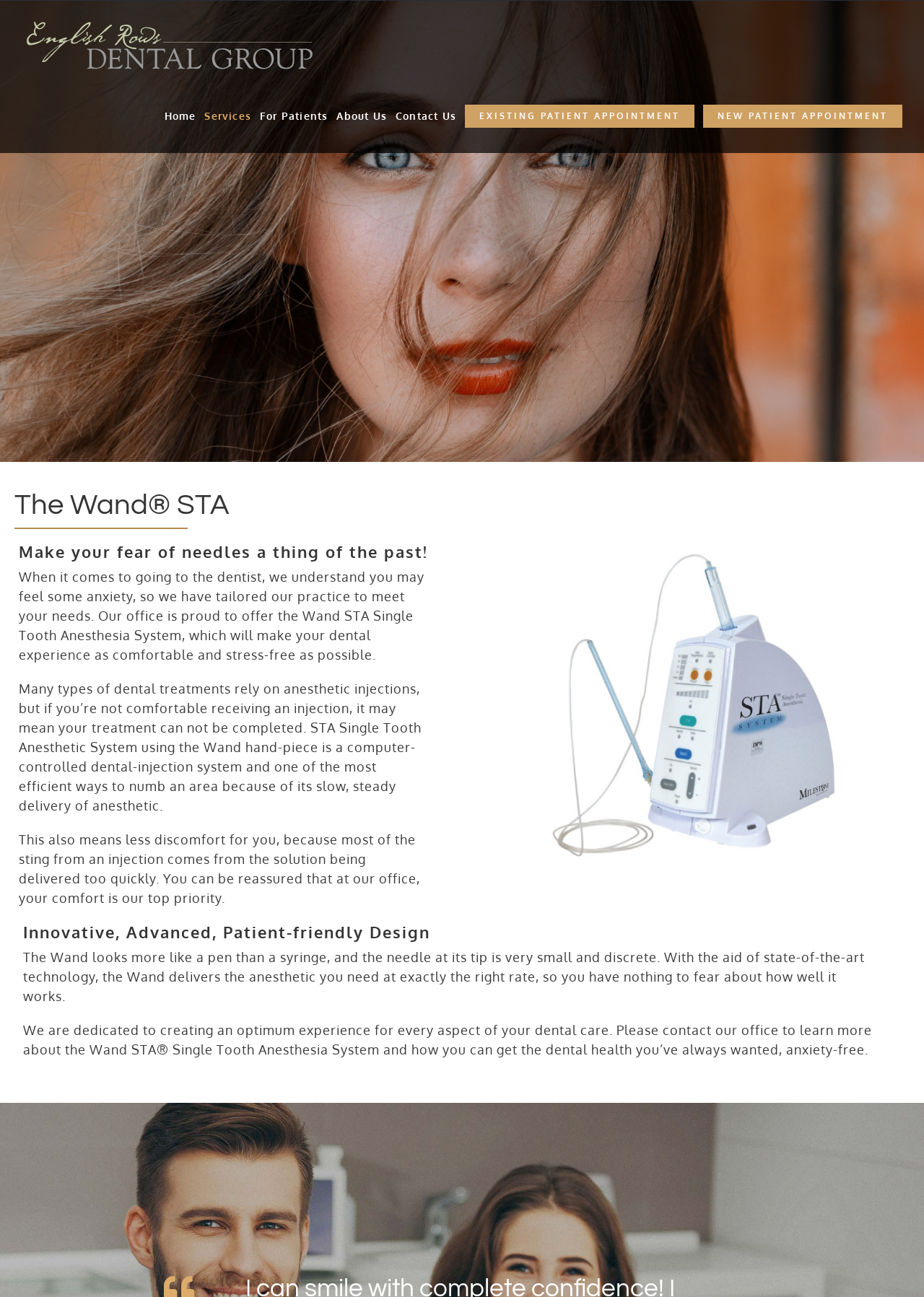Answer the question below with a single word or a brief phrase: 
What is the benefit of the Wand STA system?

Less discomfort